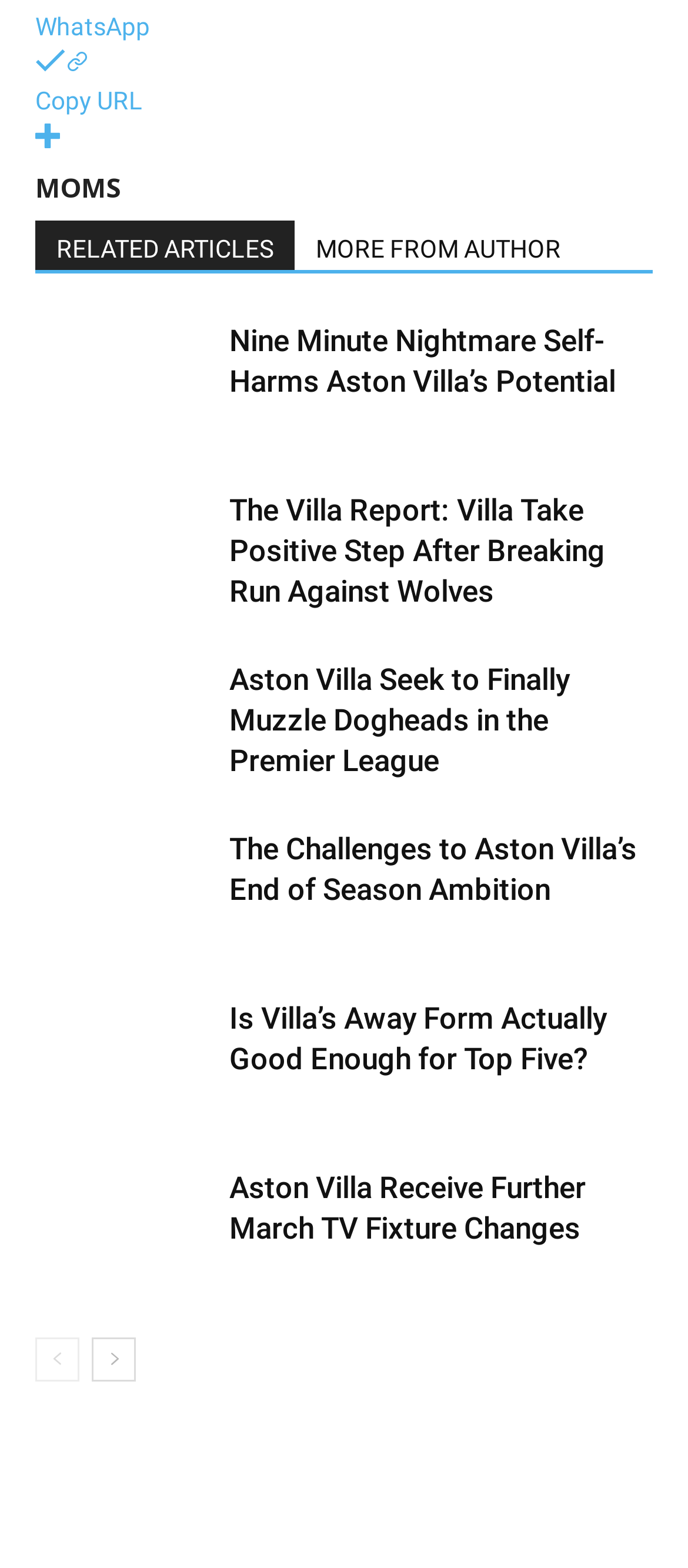What is the category of the articles on this page?
Using the details shown in the screenshot, provide a comprehensive answer to the question.

I analyzed the article titles and found that they are all related to Aston Villa, a football club, which suggests that the category of the articles on this page is Aston Villa.